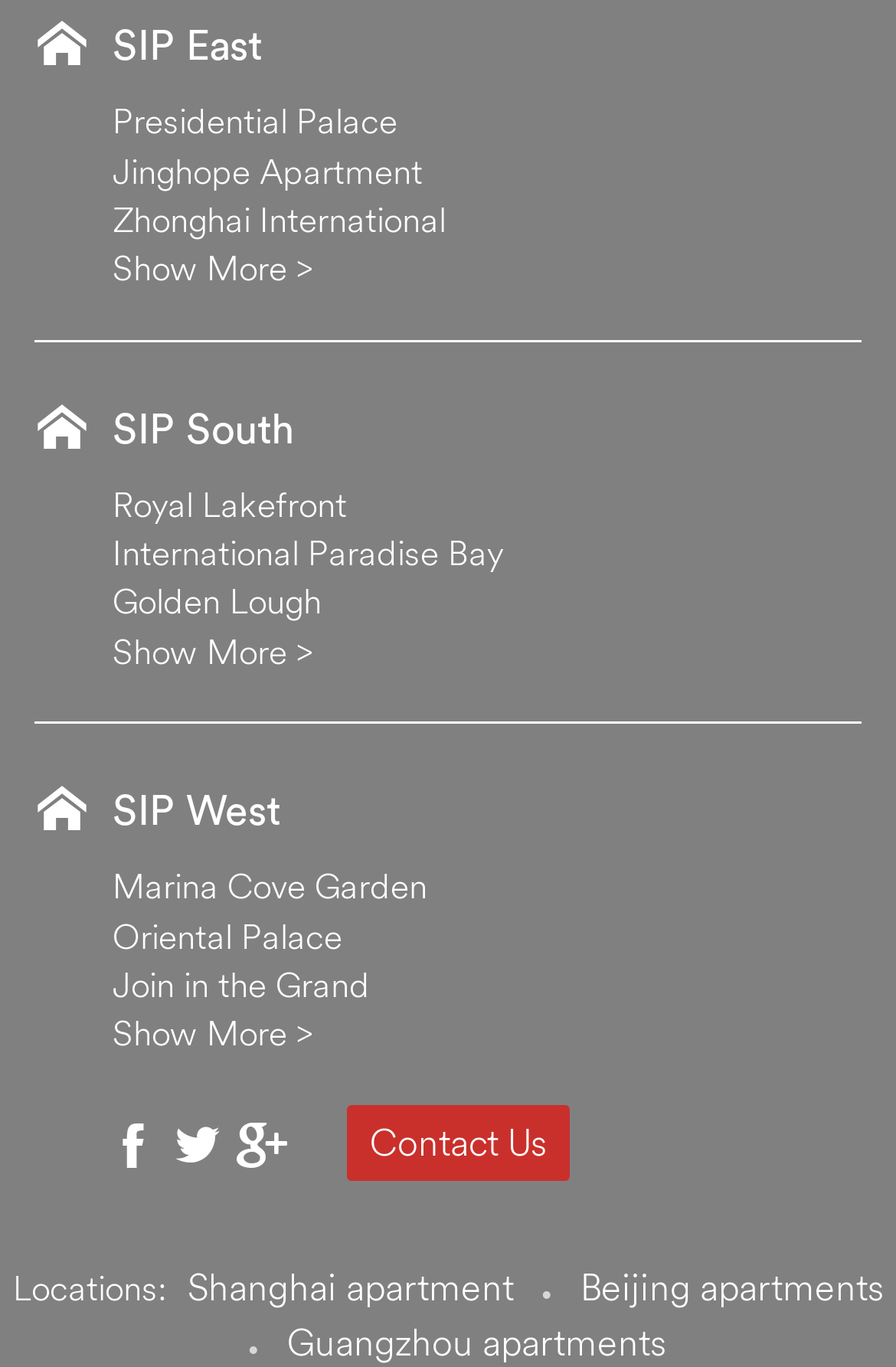Answer the question in one word or a short phrase:
How many regions are listed on this webpage?

3